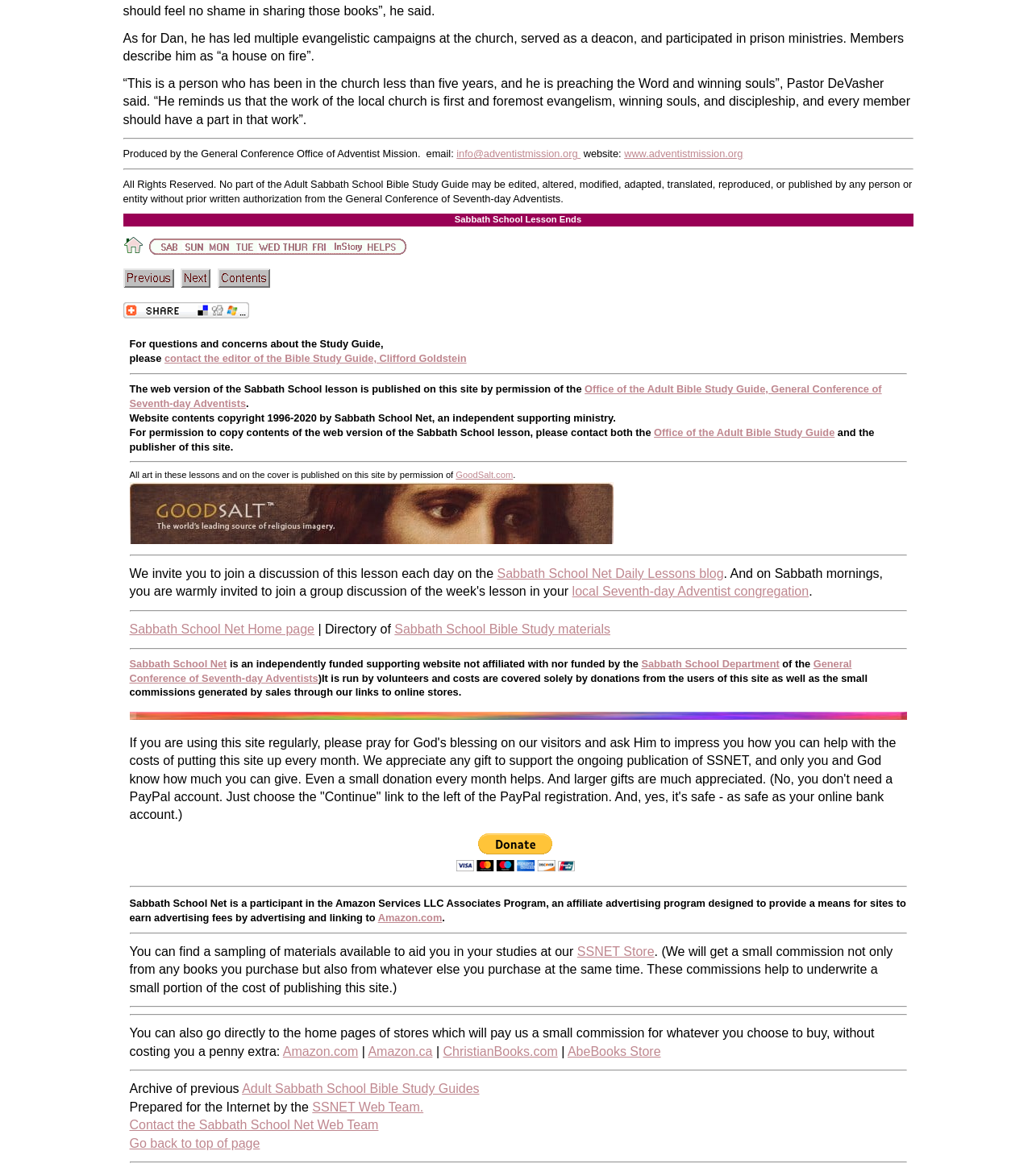Pinpoint the bounding box coordinates for the area that should be clicked to perform the following instruction: "Click the 'Story' link".

[0.322, 0.207, 0.354, 0.218]